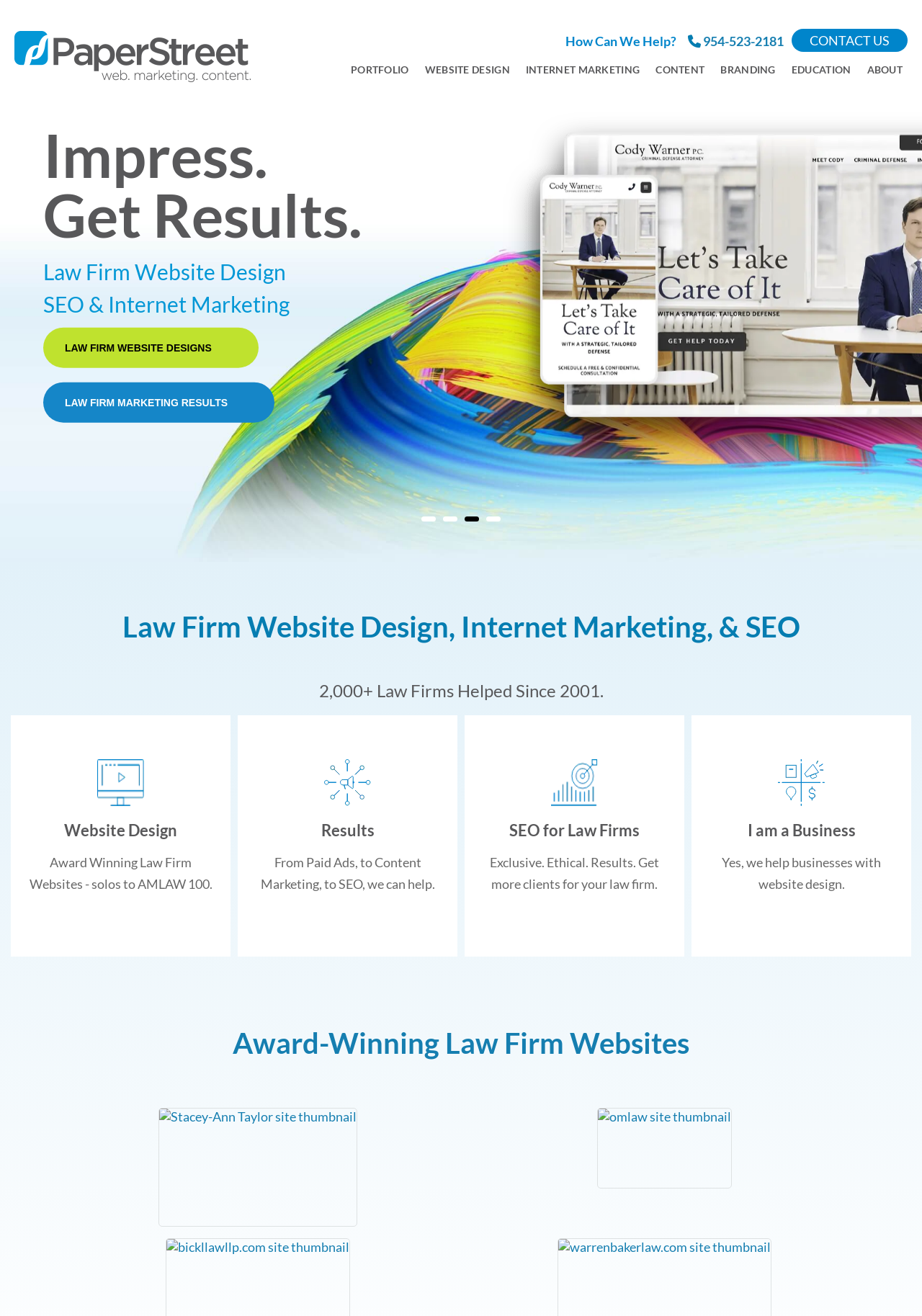Please provide the bounding box coordinates for the element that needs to be clicked to perform the following instruction: "Click the 'Stacey-Ann Taylor site thumbnail' link". The coordinates should be given as four float numbers between 0 and 1, i.e., [left, top, right, bottom].

[0.172, 0.842, 0.388, 0.932]